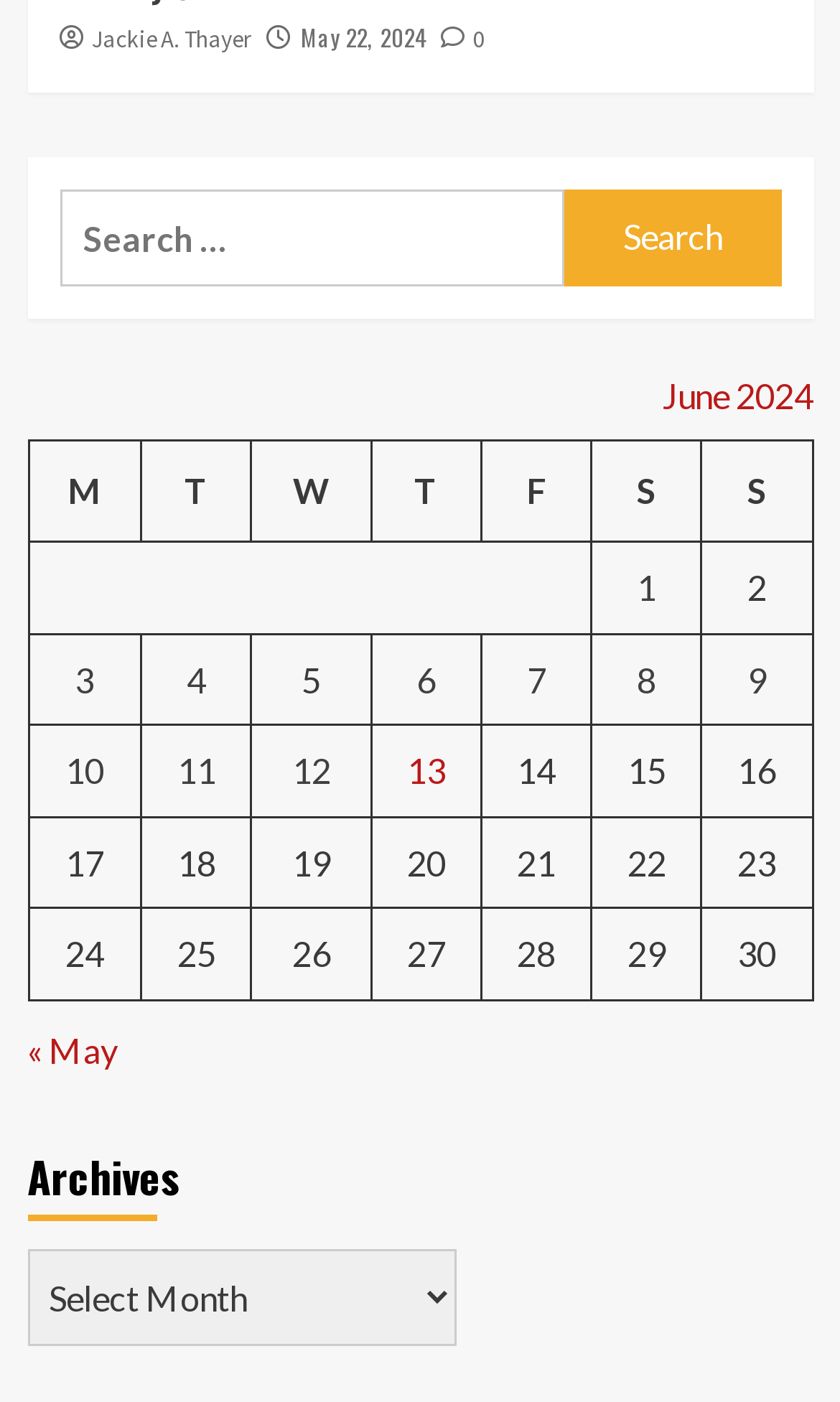Please locate the bounding box coordinates of the element that needs to be clicked to achieve the following instruction: "Go to previous month". The coordinates should be four float numbers between 0 and 1, i.e., [left, top, right, bottom].

[0.032, 0.734, 0.14, 0.763]